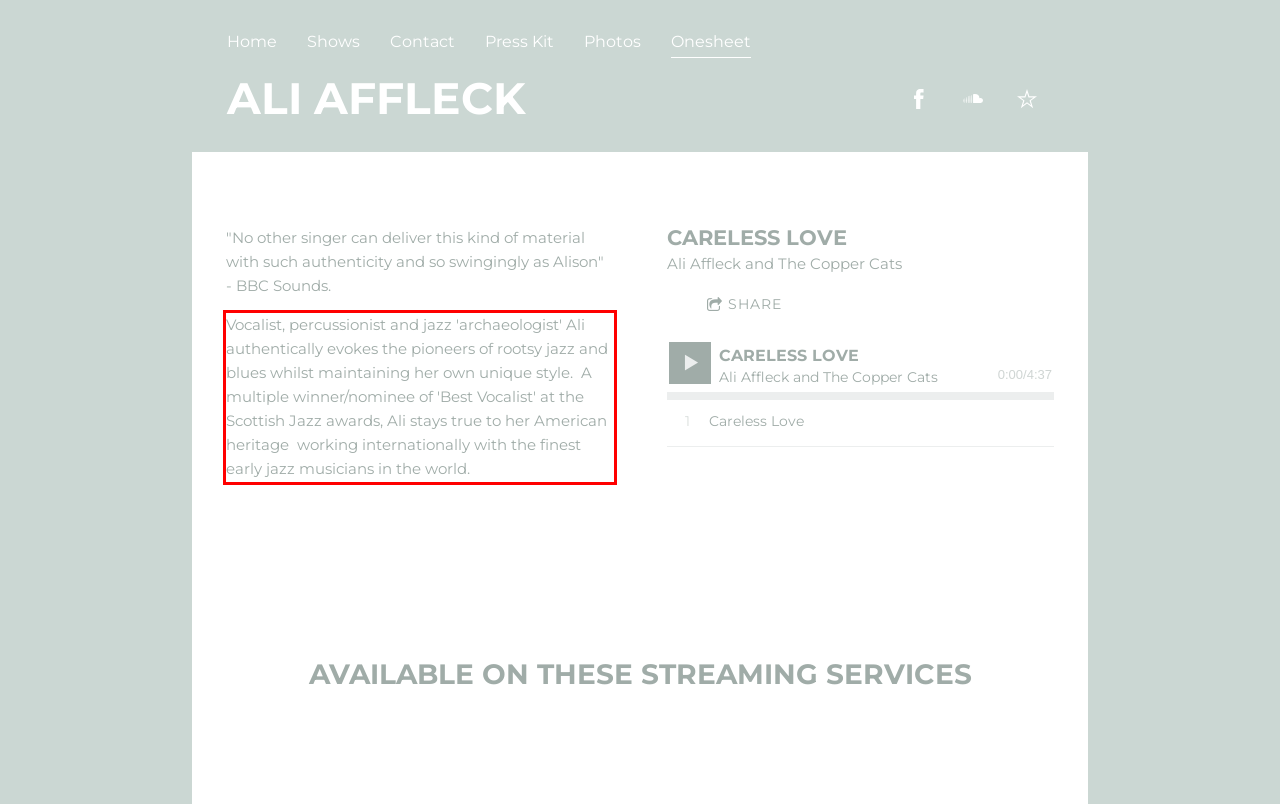Using the provided screenshot of a webpage, recognize and generate the text found within the red rectangle bounding box.

Vocalist, percussionist and jazz 'archaeologist' Ali authentically evokes the pioneers of rootsy jazz and blues whilst maintaining her own unique style. A multiple winner/nominee of 'Best Vocalist' at the Scottish Jazz awards, Ali stays true to her American heritage working internationally with the finest early jazz musicians in the world.